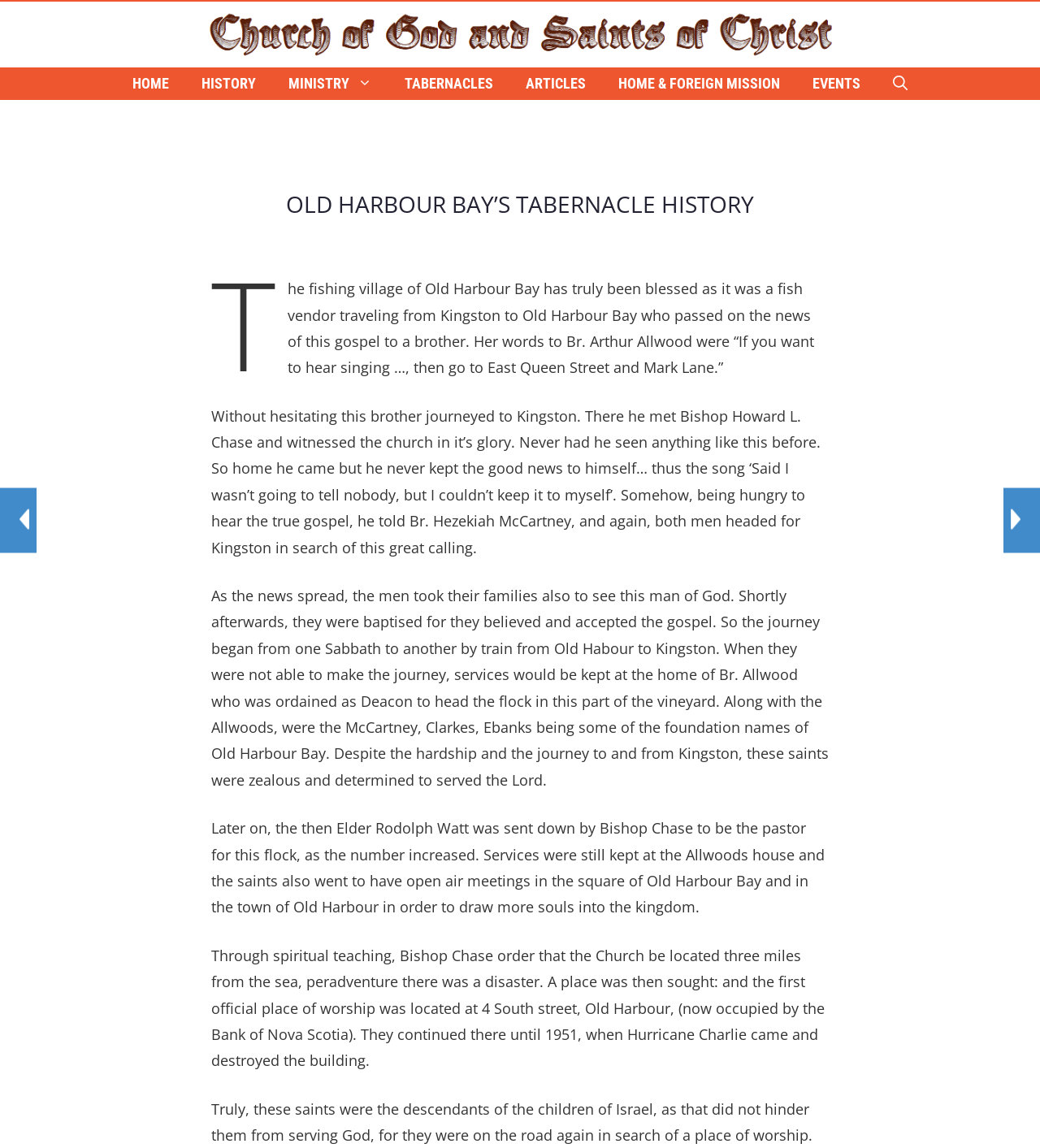Could you locate the bounding box coordinates for the section that should be clicked to accomplish this task: "Open the Search Bar".

[0.843, 0.059, 0.888, 0.087]